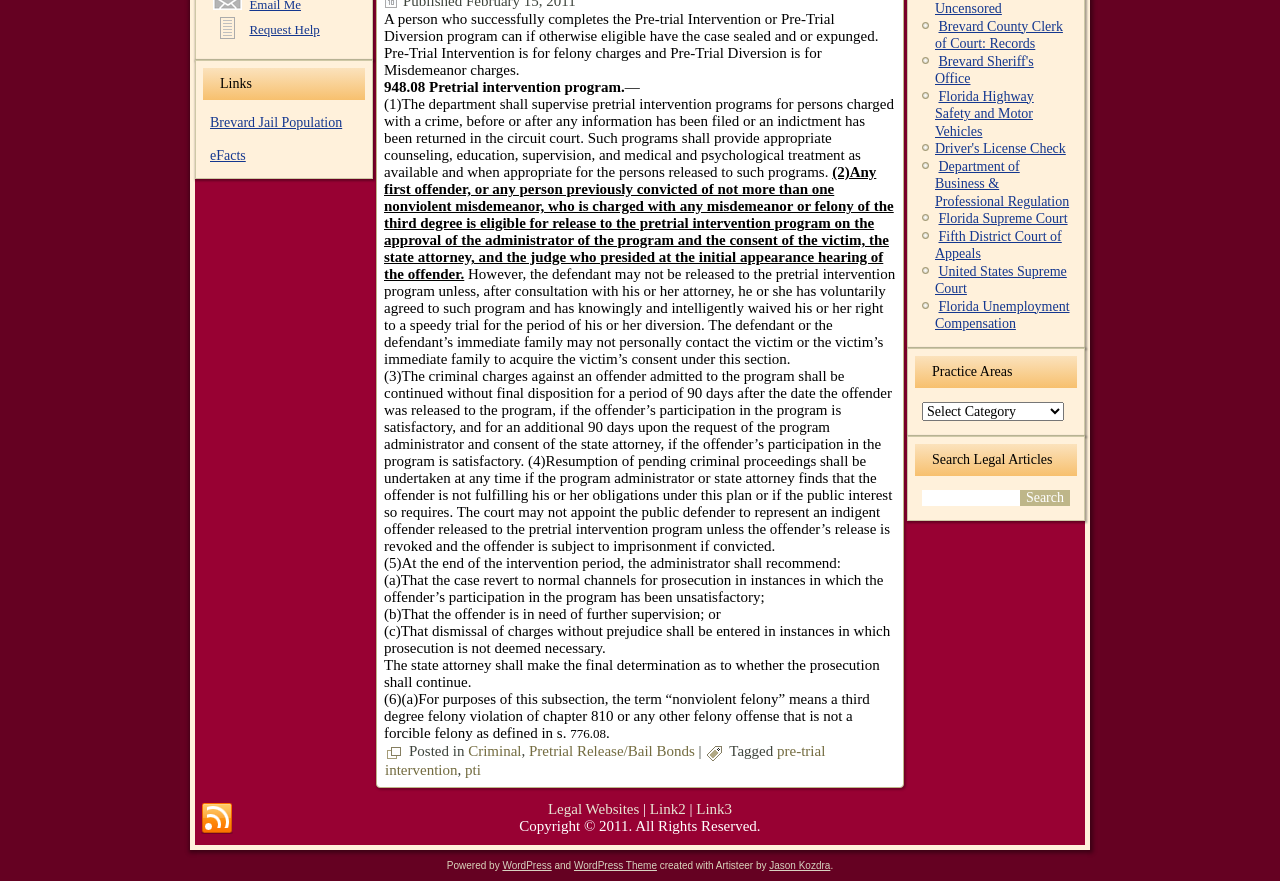Determine the bounding box for the described HTML element: "Criminal". Ensure the coordinates are four float numbers between 0 and 1 in the format [left, top, right, bottom].

[0.366, 0.843, 0.407, 0.862]